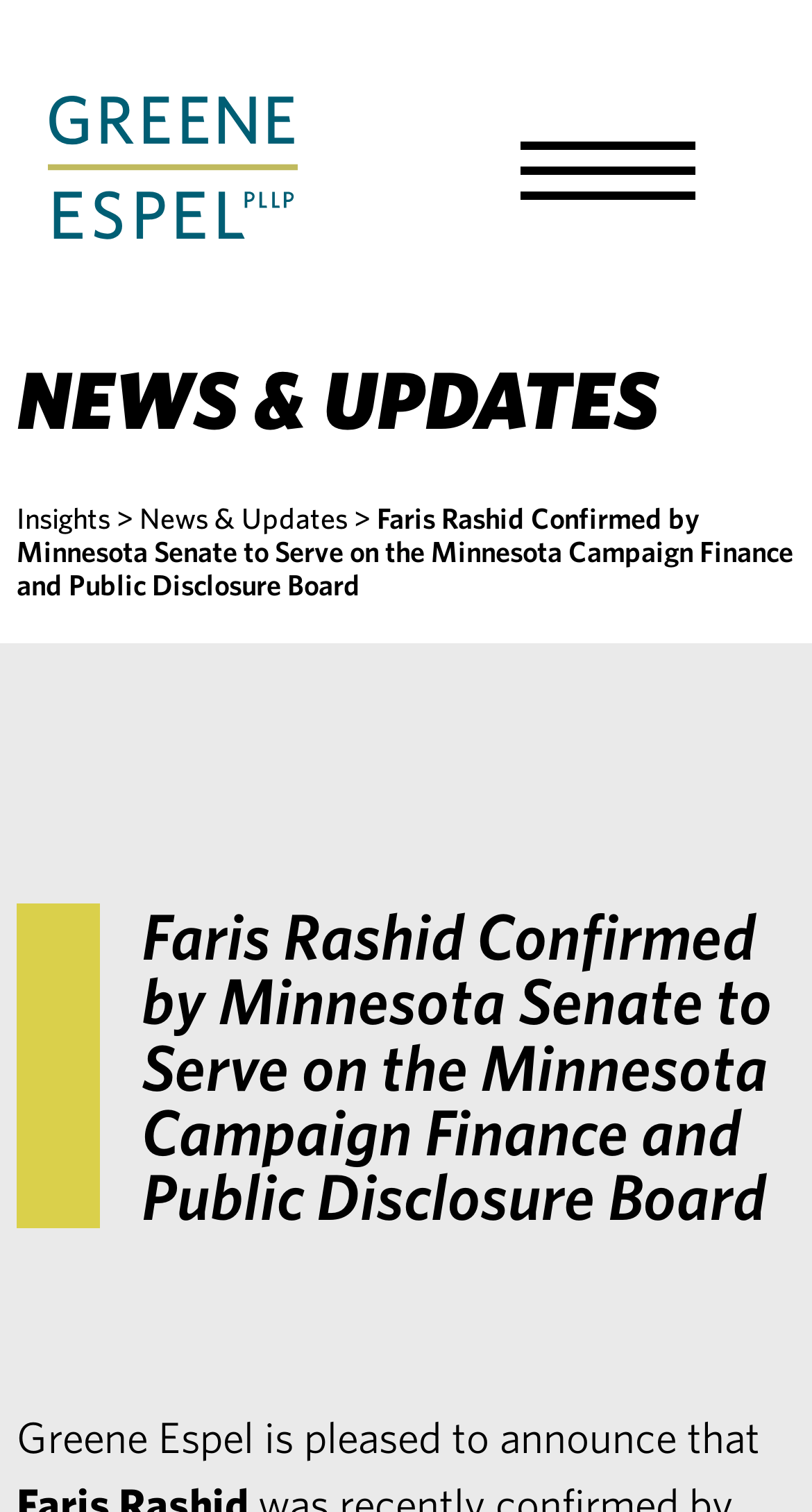Provide a short, one-word or phrase answer to the question below:
What is the name of the person confirmed by Minnesota Senate?

Faris Rashid